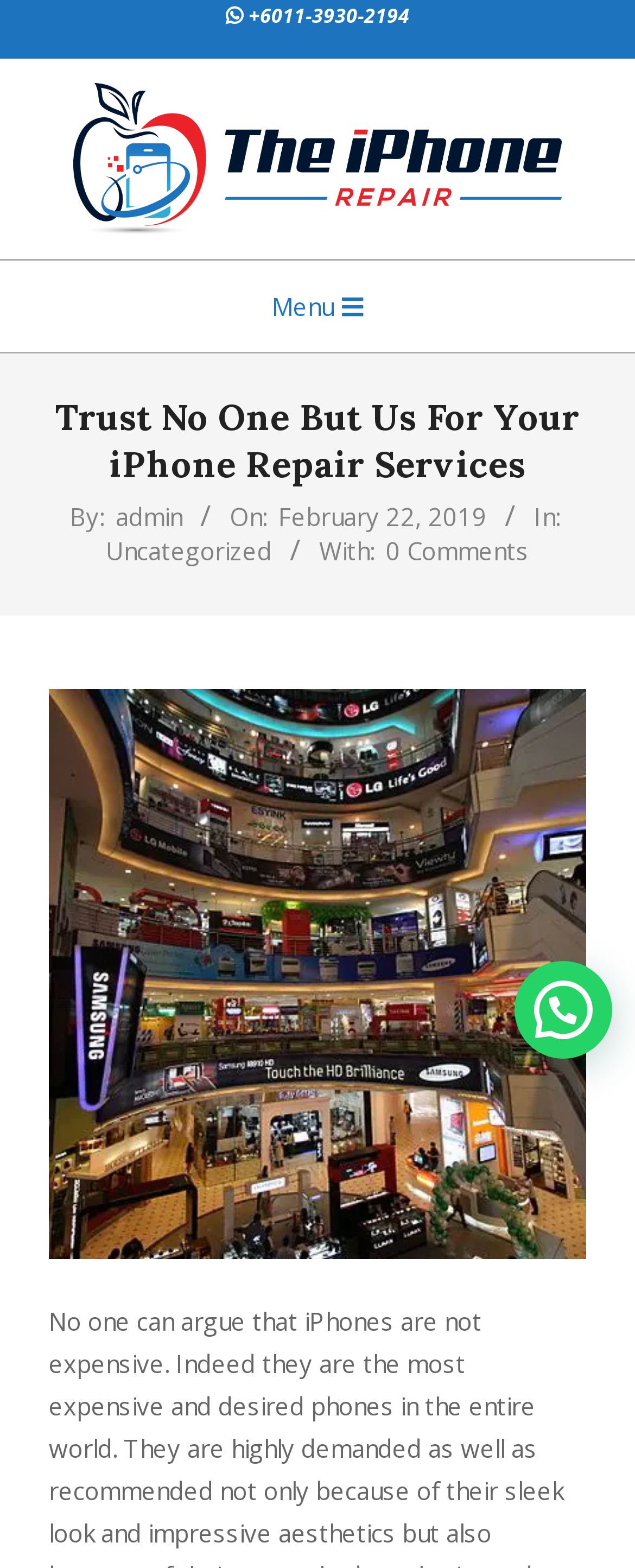Please provide a brief answer to the following inquiry using a single word or phrase:
What is the category of the article?

Uncategorized